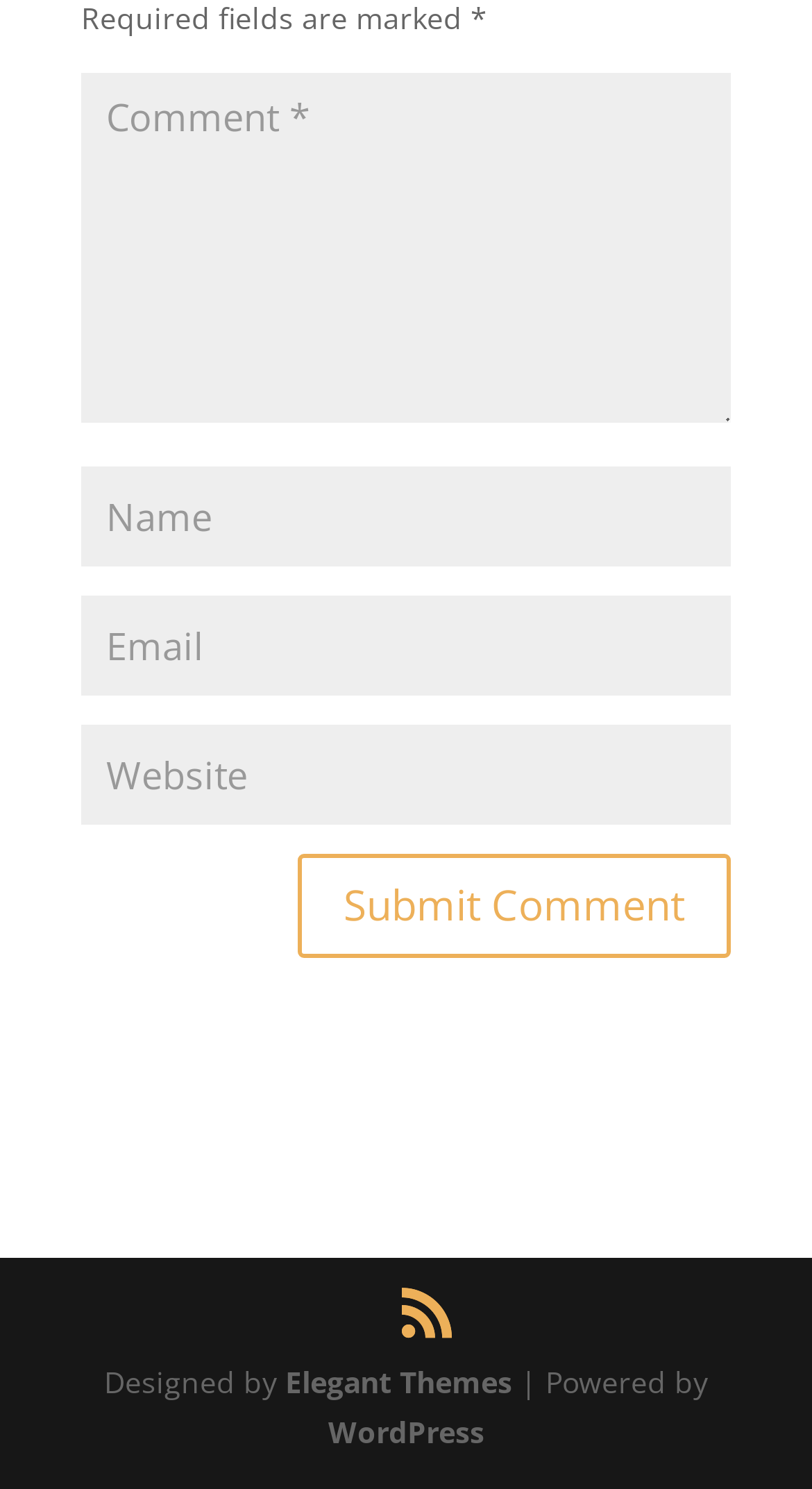Identify the bounding box coordinates of the area that should be clicked in order to complete the given instruction: "Visit Twitter page". The bounding box coordinates should be four float numbers between 0 and 1, i.e., [left, top, right, bottom].

None